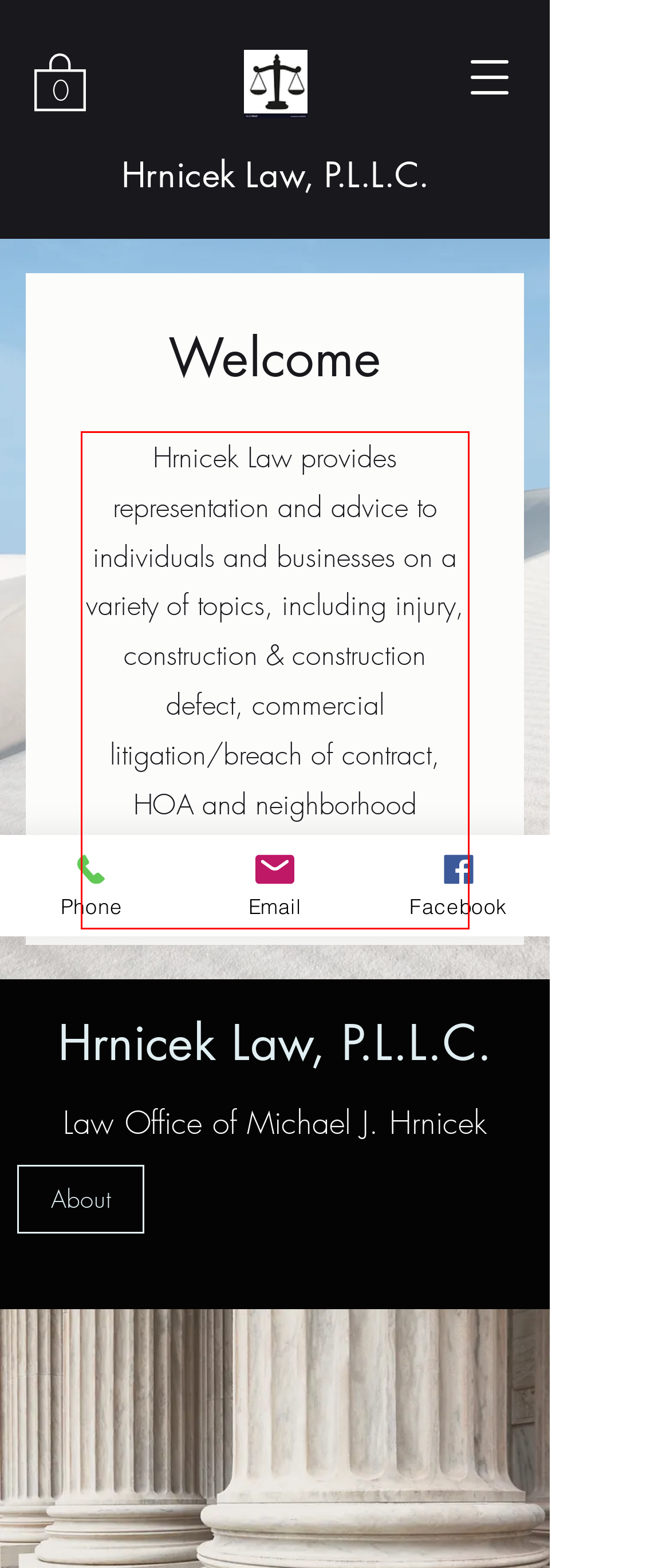Please examine the webpage screenshot and extract the text within the red bounding box using OCR.

Hrnicek Law provides representation and advice to individuals and businesses on a variety of topics, including injury, construction & construction defect, commercial litigation/breach of contract, HOA and neighborhood disputes, civil rights, and general counsel matters.